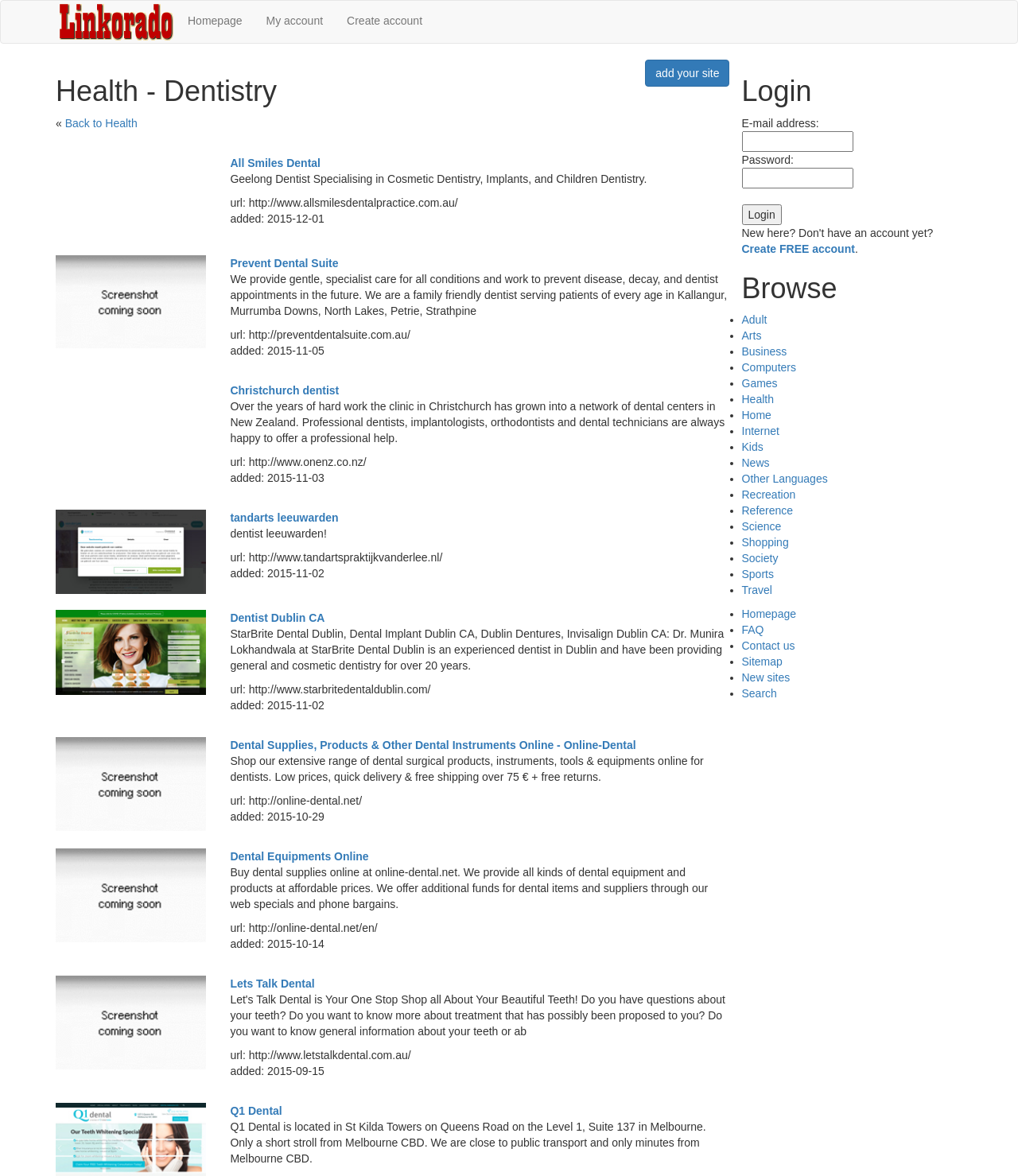What is the purpose of the webpage? Look at the image and give a one-word or short phrase answer.

Link exchange directory